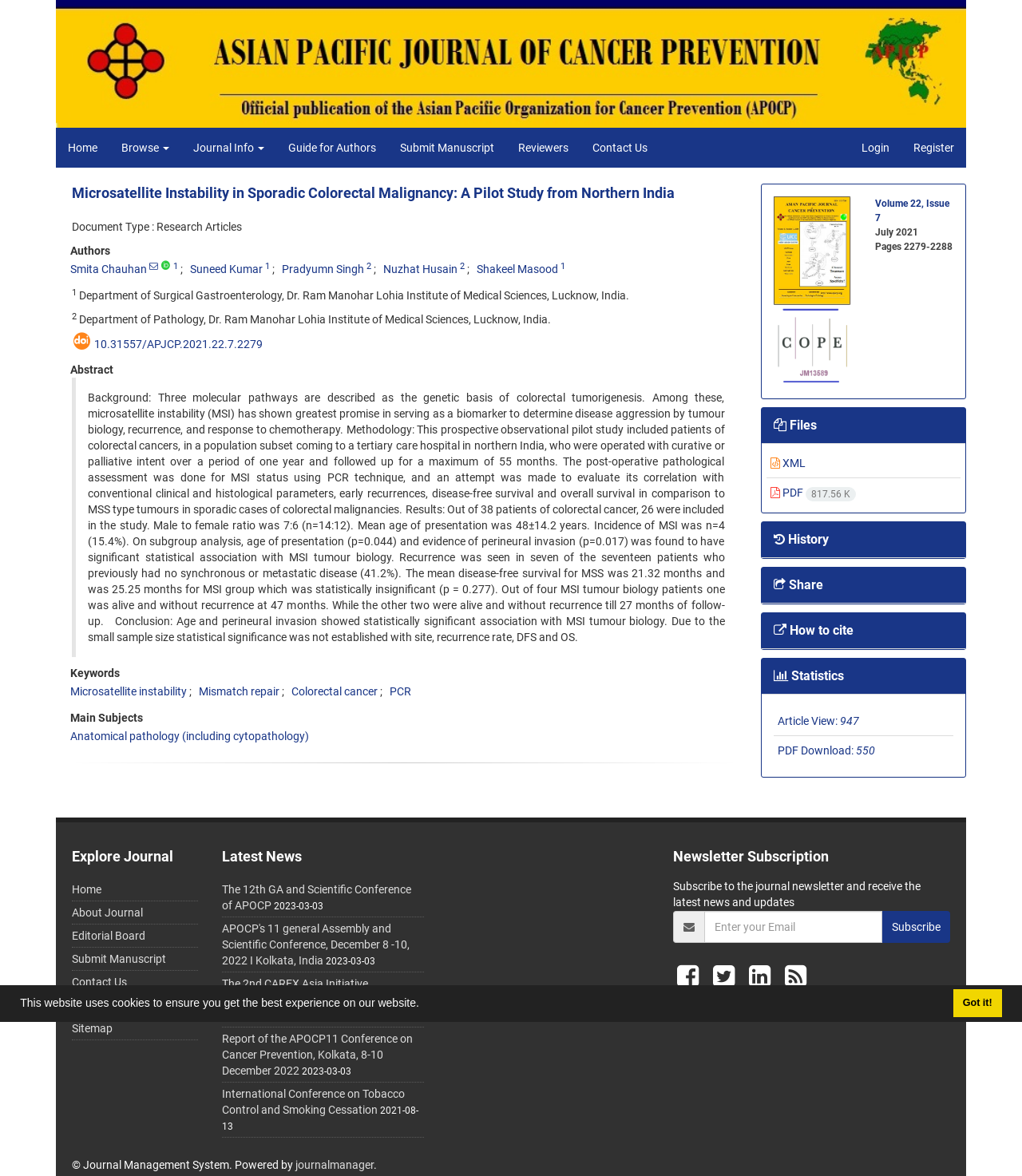What is the incidence of MSI in the study?
Answer the question with a detailed explanation, including all necessary information.

I found the answer by reading the abstract of the research article, which states 'Incidence of MSI was n=4 (15.4%)'.